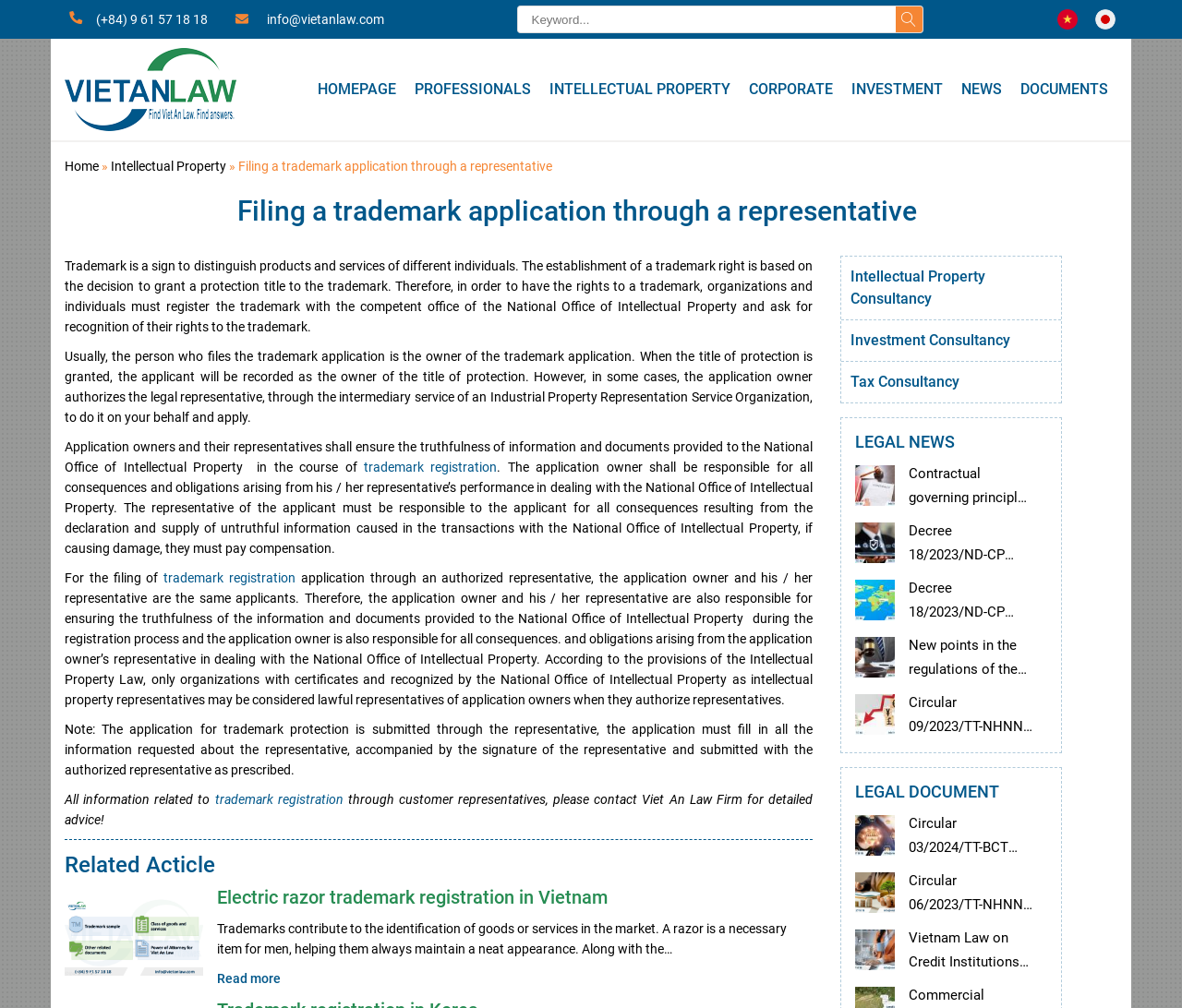Find the bounding box coordinates of the area to click in order to follow the instruction: "read more about Electric razor trademark registration in Vietnam".

[0.184, 0.963, 0.238, 0.978]